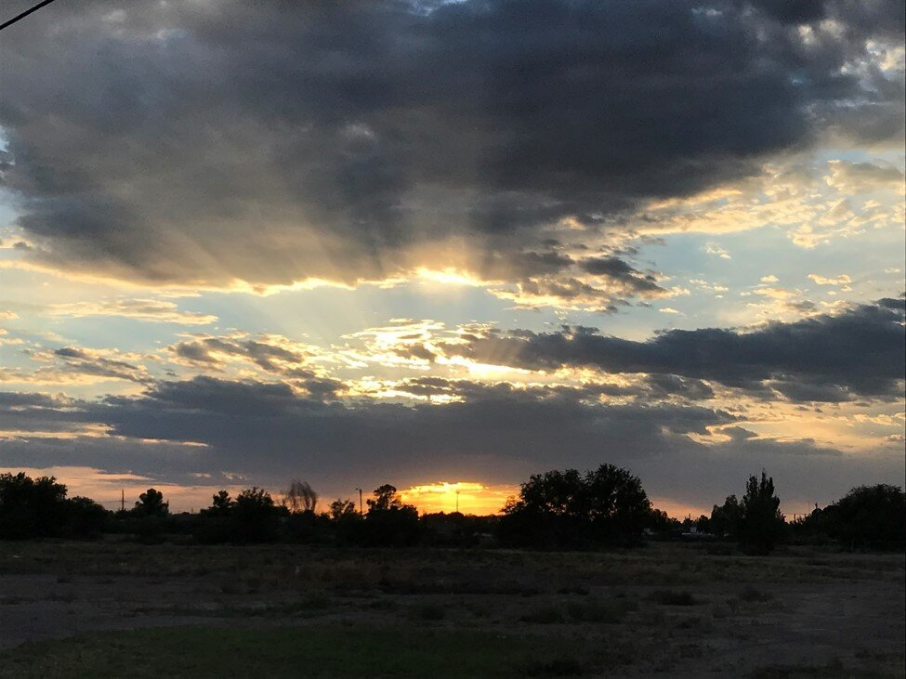Offer a detailed narrative of the image's content.

A breathtaking sunset scene unfolds with vibrant rays of sunlight streaming through a canopy of fluffy clouds. The sky is painted in warm hues of orange and gold, contrasting beautifully against the twilight blue above. Silhouettes of trees dot the foreground, creating a serene natural landscape. This tranquil moment captures the essence of day transitioning into night, inviting viewers to appreciate the beauty of nature and the calm that follows a long day. The image evokes feelings of peace and reflection, making it a perfect representation of the phrase "Stay healthy!" that accompanies it.